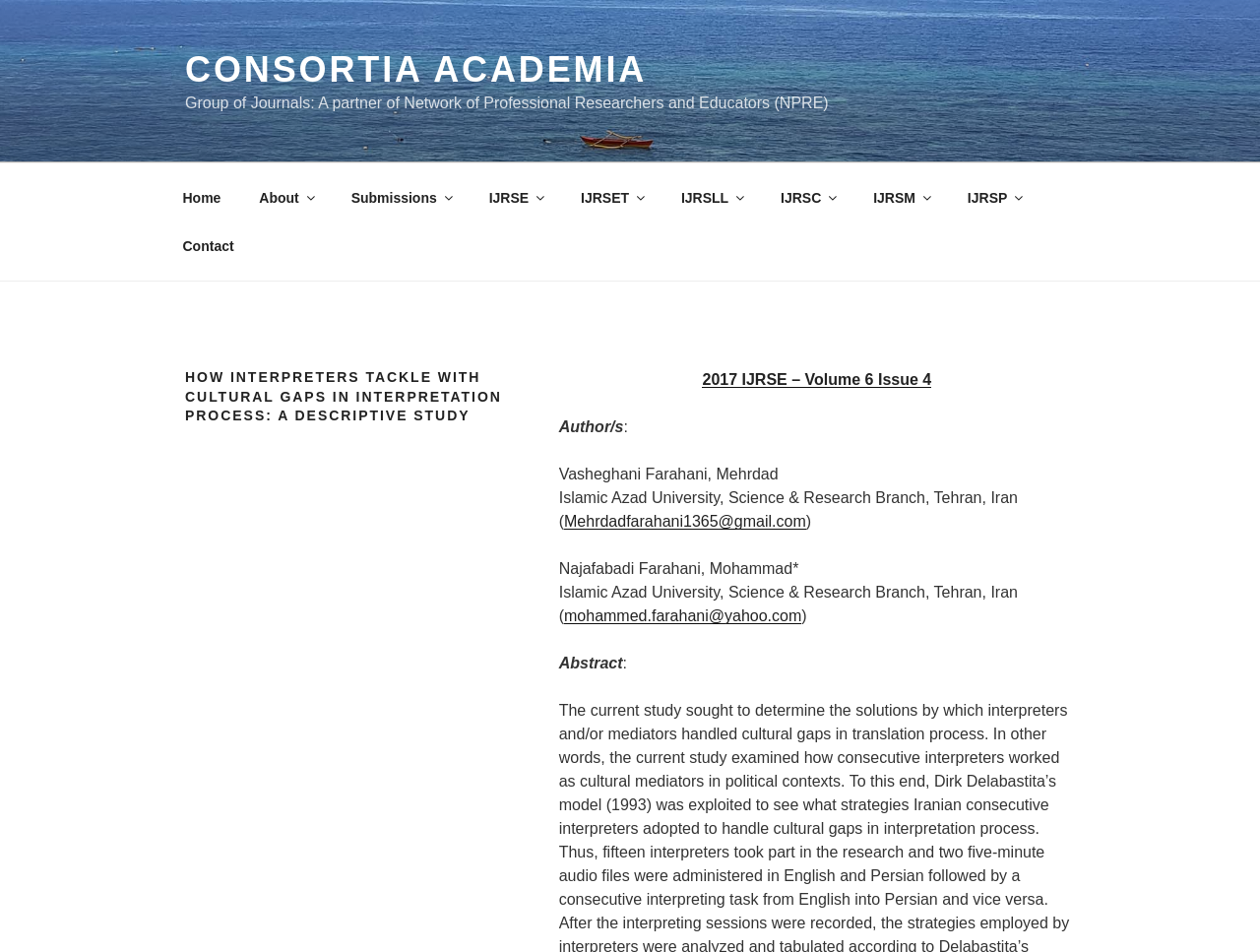Locate the bounding box coordinates of the UI element described by: "mohammed.farahani@yahoo.com". The bounding box coordinates should consist of four float numbers between 0 and 1, i.e., [left, top, right, bottom].

[0.448, 0.638, 0.636, 0.656]